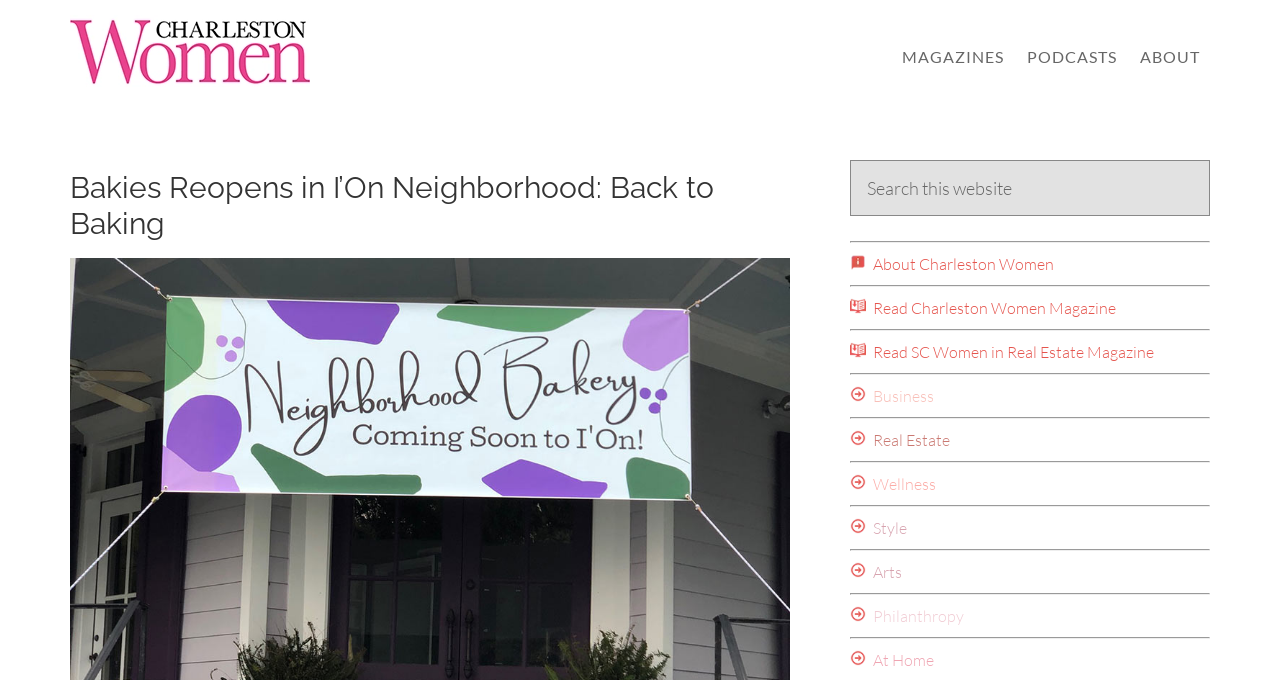Determine the bounding box coordinates of the clickable element to achieve the following action: 'Read Charleston Women Magazine'. Provide the coordinates as four float values between 0 and 1, formatted as [left, top, right, bottom].

[0.664, 0.438, 0.872, 0.468]